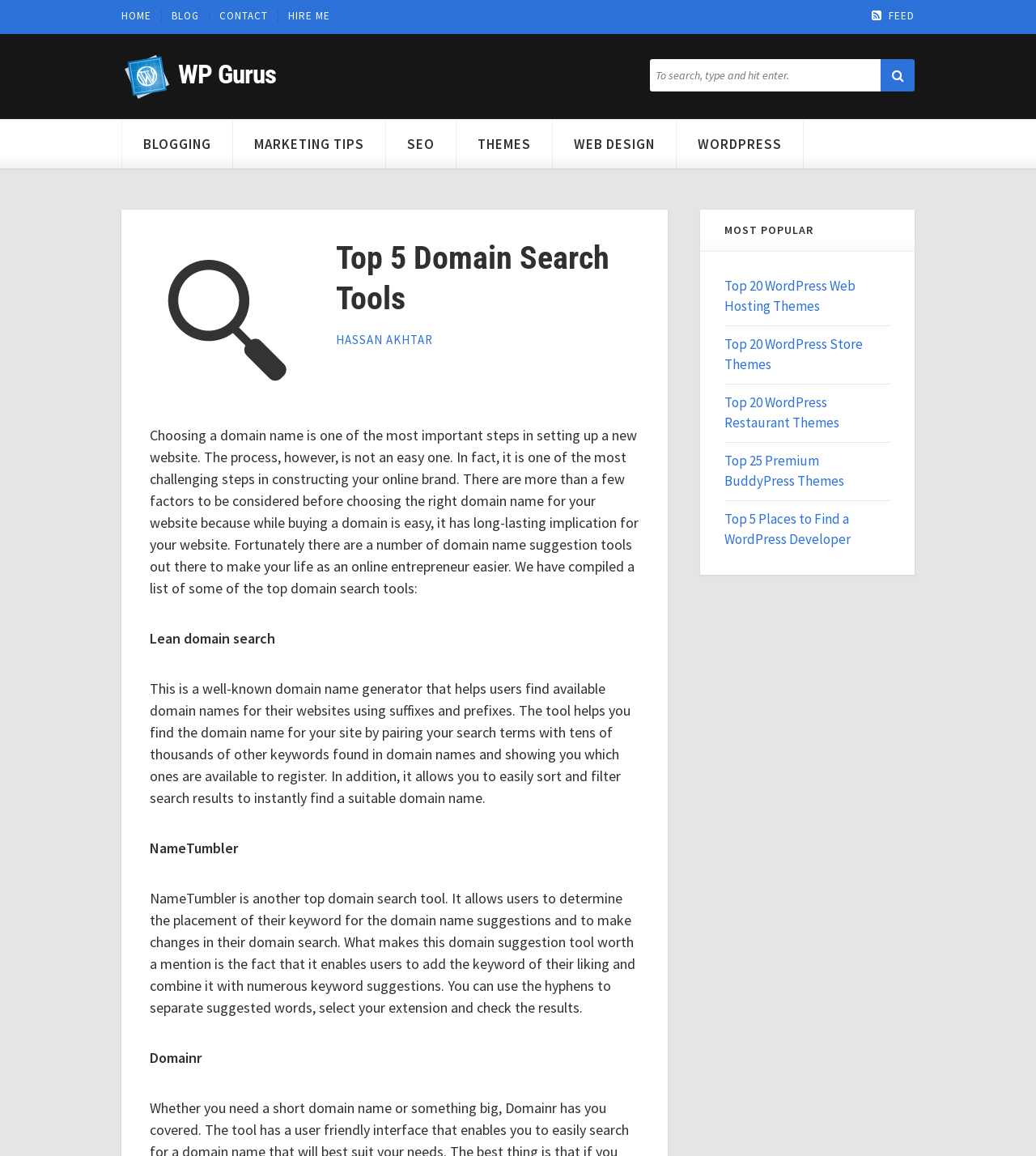What is the name of the author?
Please provide a single word or phrase based on the screenshot.

Hassan Akhtar